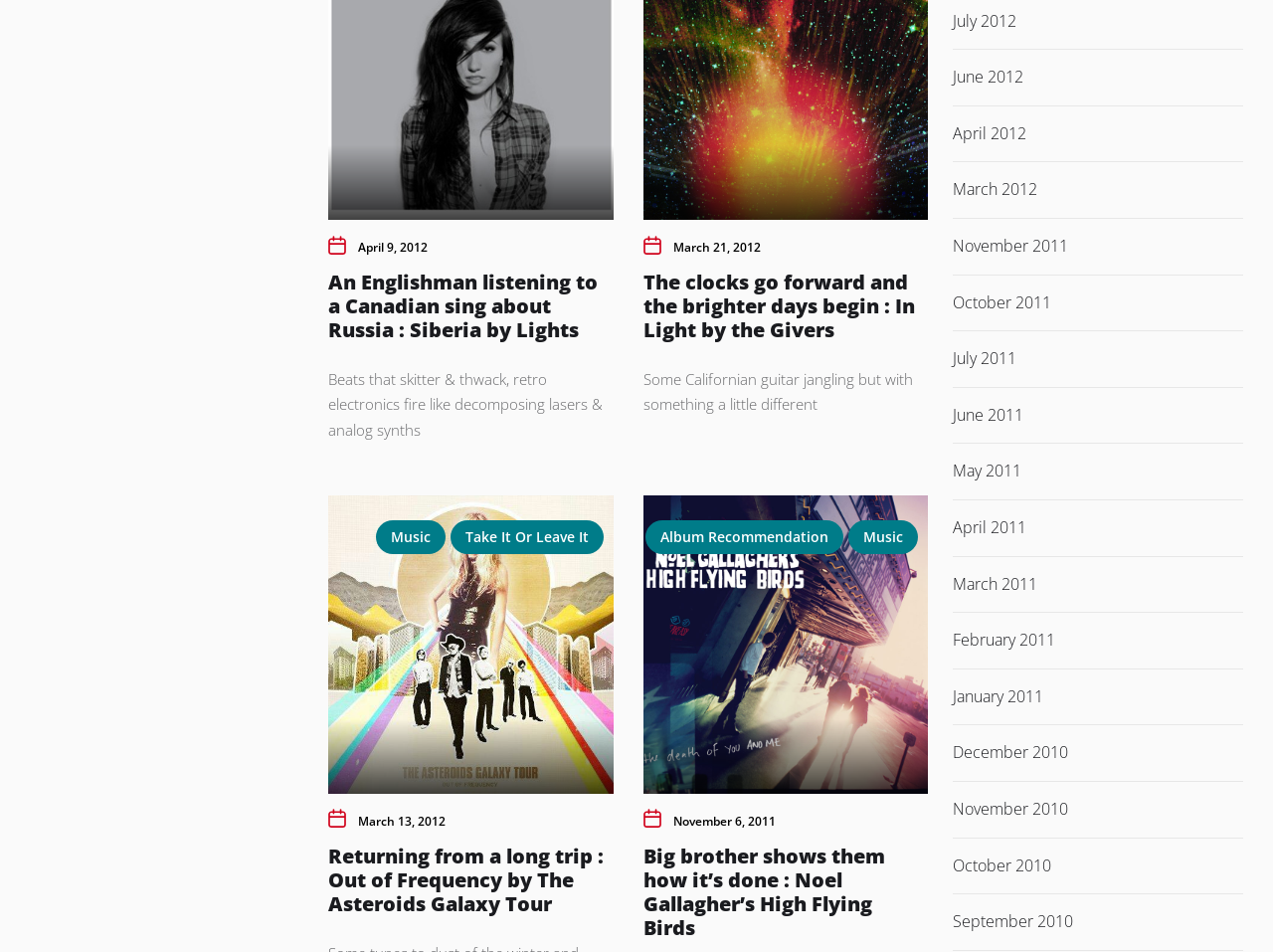Determine the bounding box coordinates of the section I need to click to execute the following instruction: "Browse music posts". Provide the coordinates as four float numbers between 0 and 1, i.e., [left, top, right, bottom].

[0.295, 0.546, 0.35, 0.582]